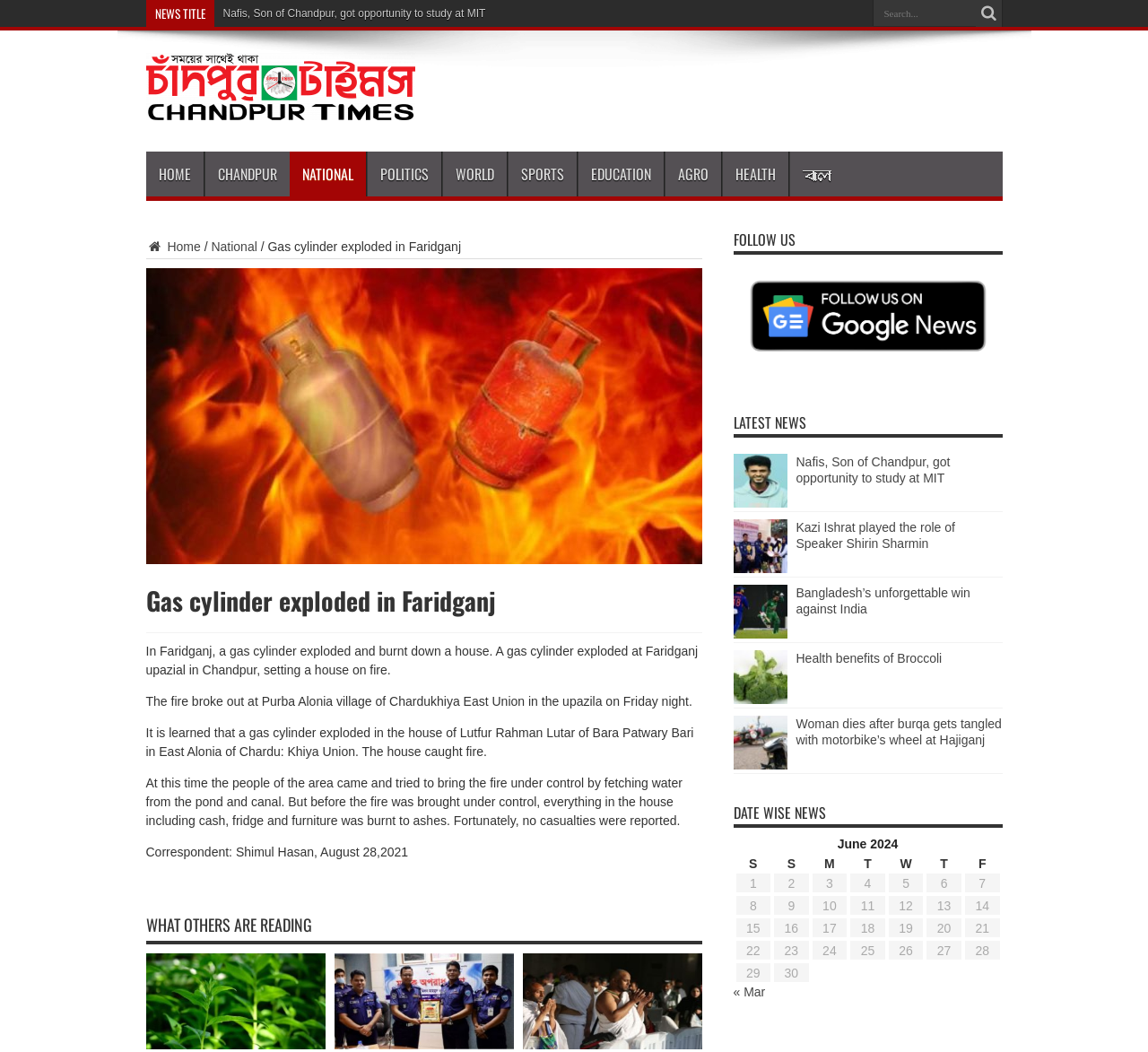Please give a concise answer to this question using a single word or phrase: 
What is the topic of the main news article?

Gas cylinder explosion